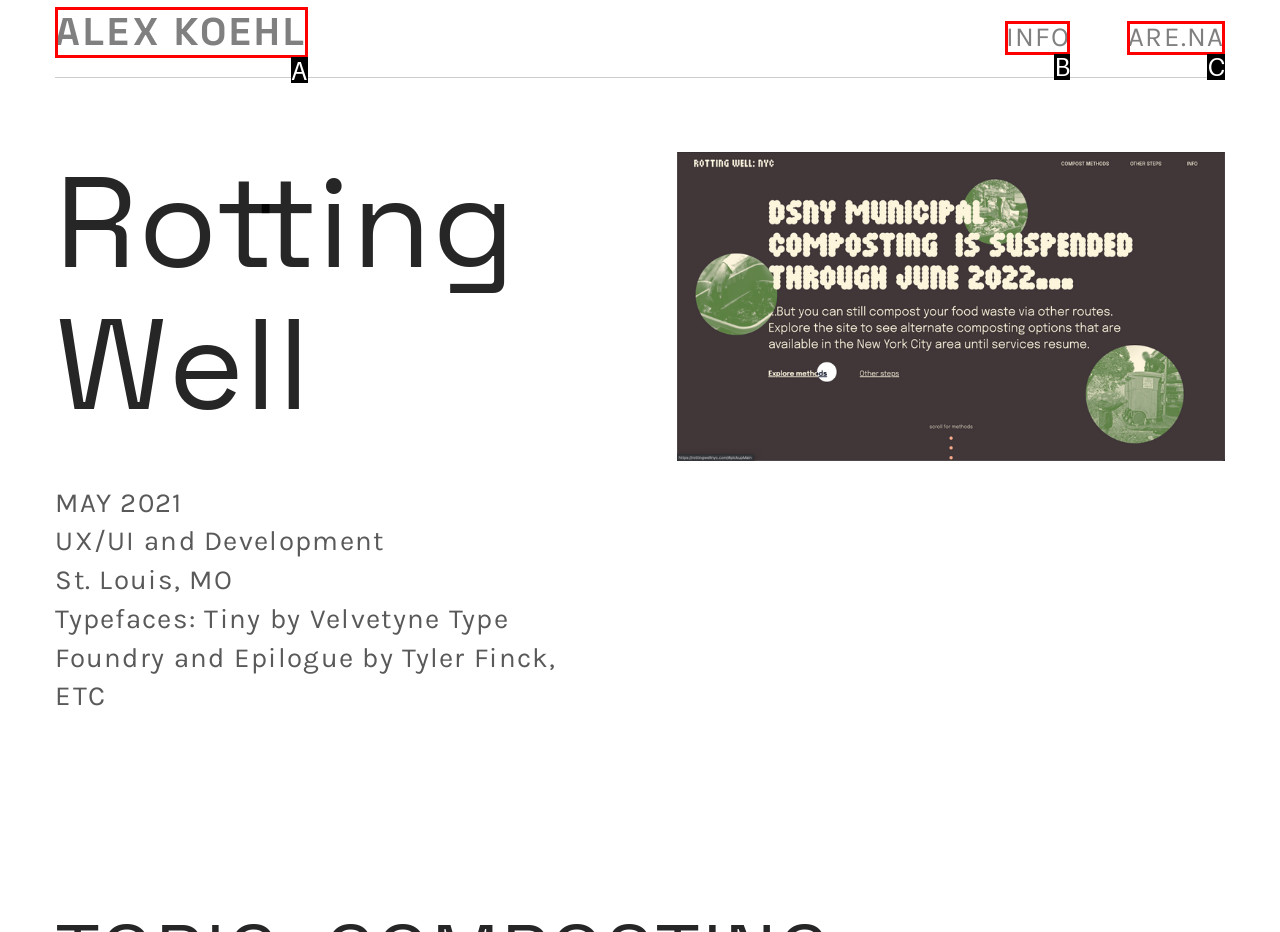Identify the UI element that best fits the description: ALEX KOEHL
Respond with the letter representing the correct option.

A